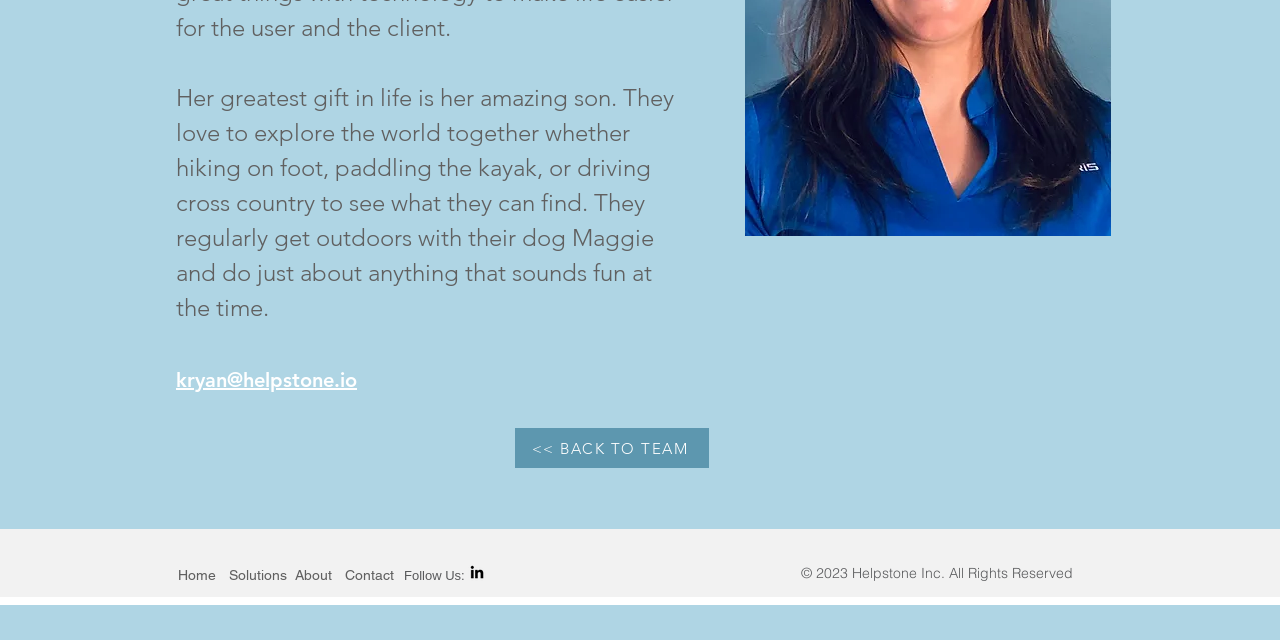Using the format (top-left x, top-left y, bottom-right x, bottom-right y), provide the bounding box coordinates for the described UI element. All values should be floating point numbers between 0 and 1: Solutions

[0.179, 0.885, 0.224, 0.913]